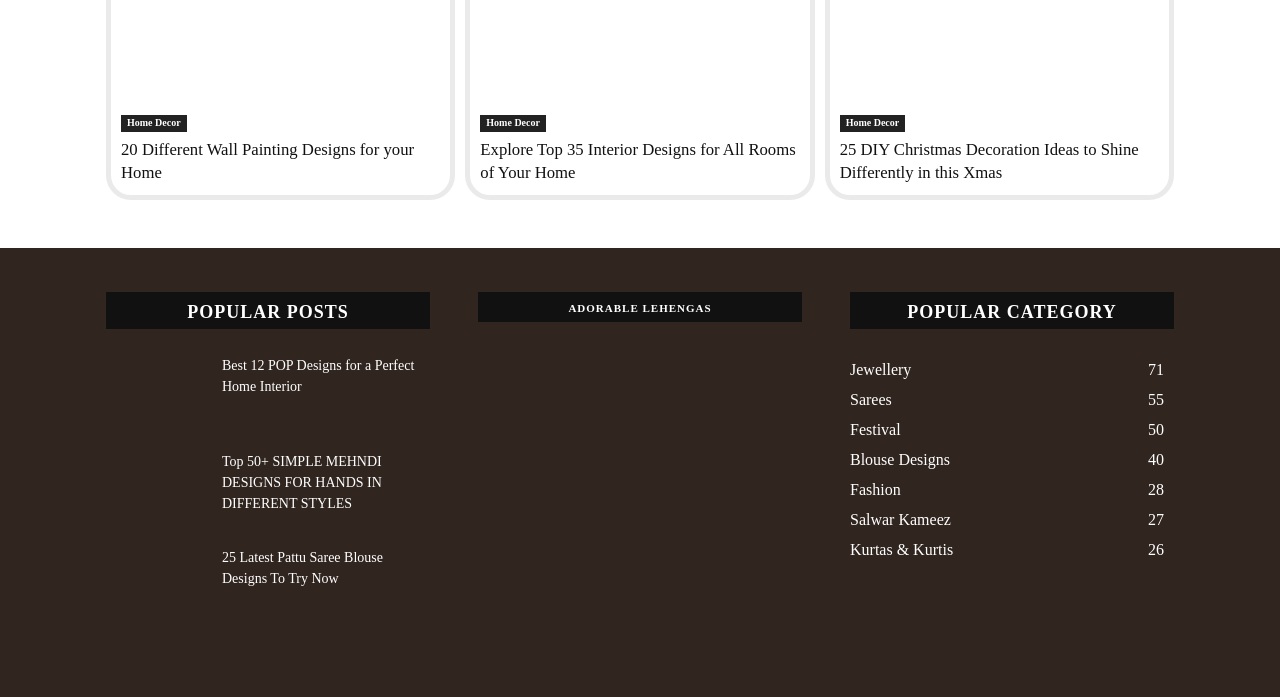Pinpoint the bounding box coordinates for the area that should be clicked to perform the following instruction: "Read '20 Different Wall Painting Designs for your Home'".

[0.095, 0.163, 0.344, 0.192]